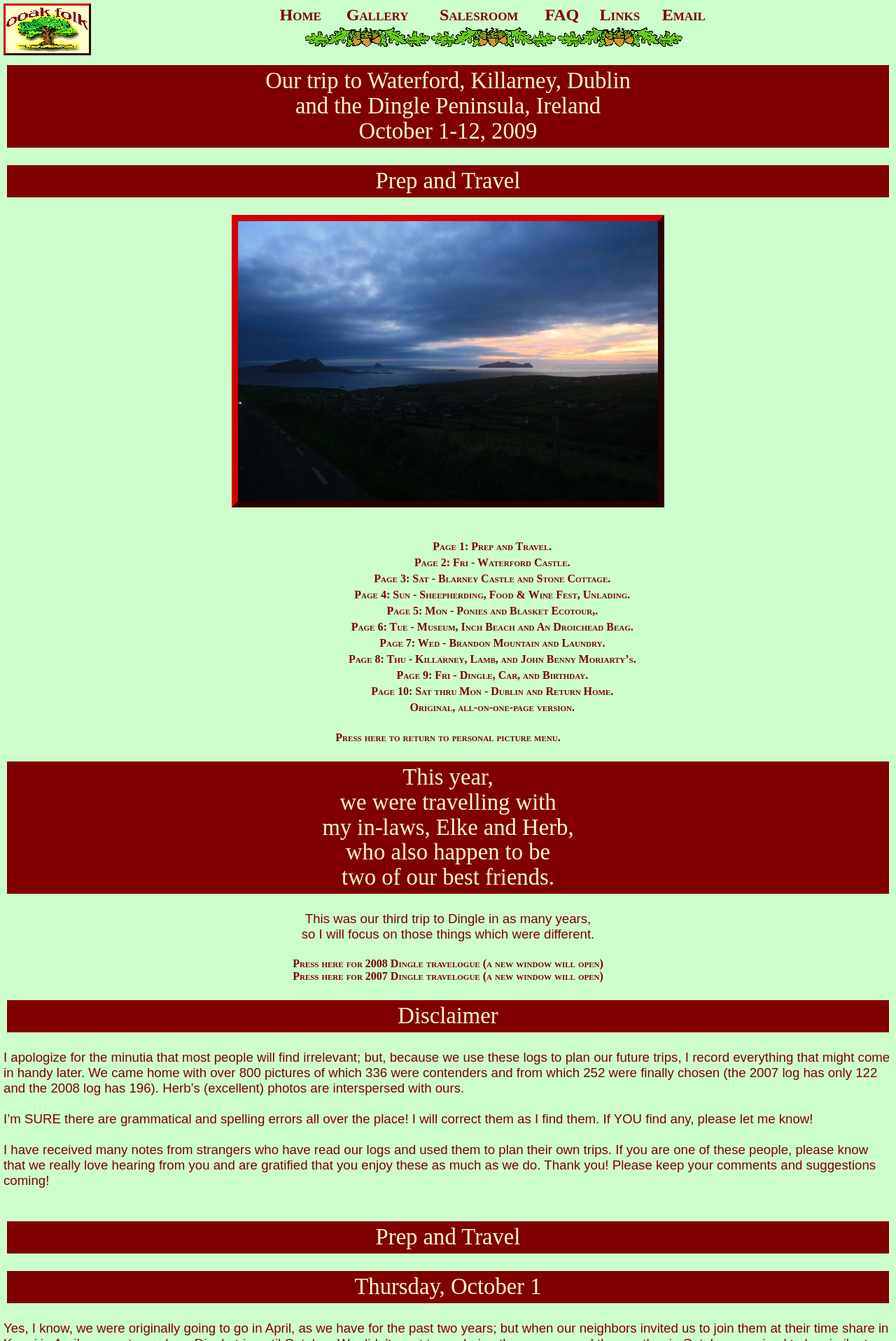Using the webpage screenshot and the element description Original, all-on-one-page version., determine the bounding box coordinates. Specify the coordinates in the format (top-left x, top-left y, bottom-right x, bottom-right y) with values ranging from 0 to 1.

[0.457, 0.523, 0.641, 0.532]